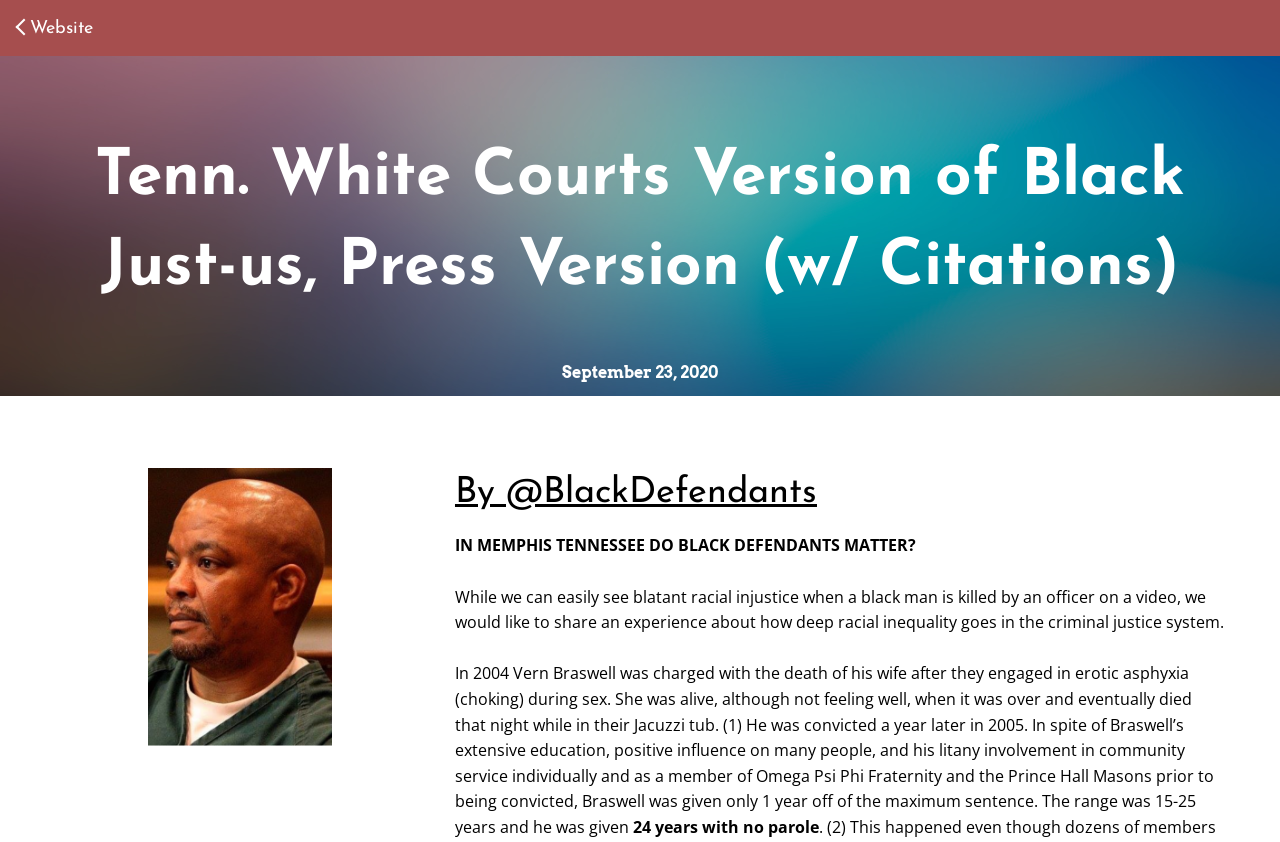What is the headline of the webpage?

Tenn. White Courts Version of Black Just-us, Press Version (w/ Citations)